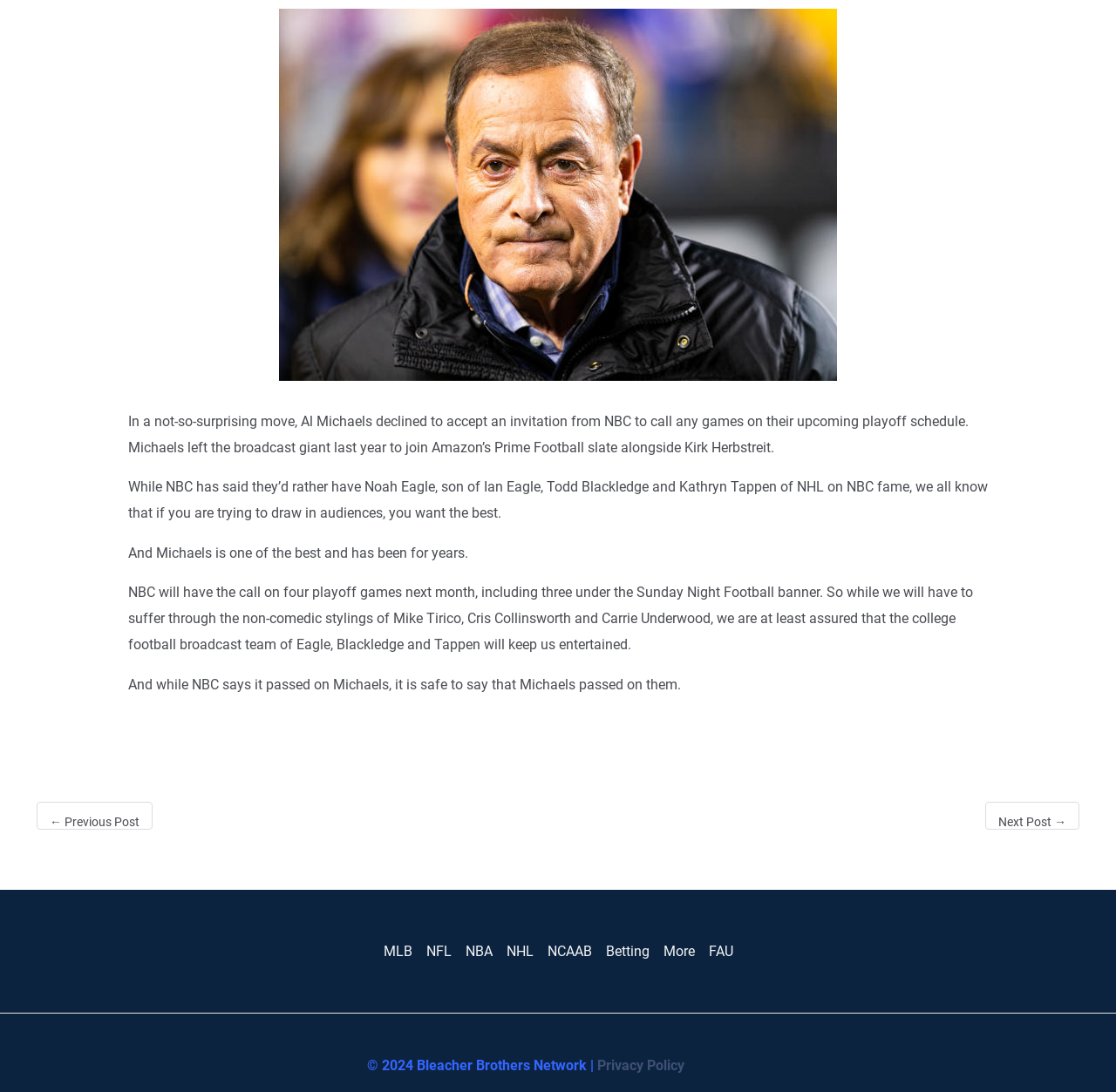Please provide a brief answer to the following inquiry using a single word or phrase:
What is the name of the network mentioned in the article?

NBC